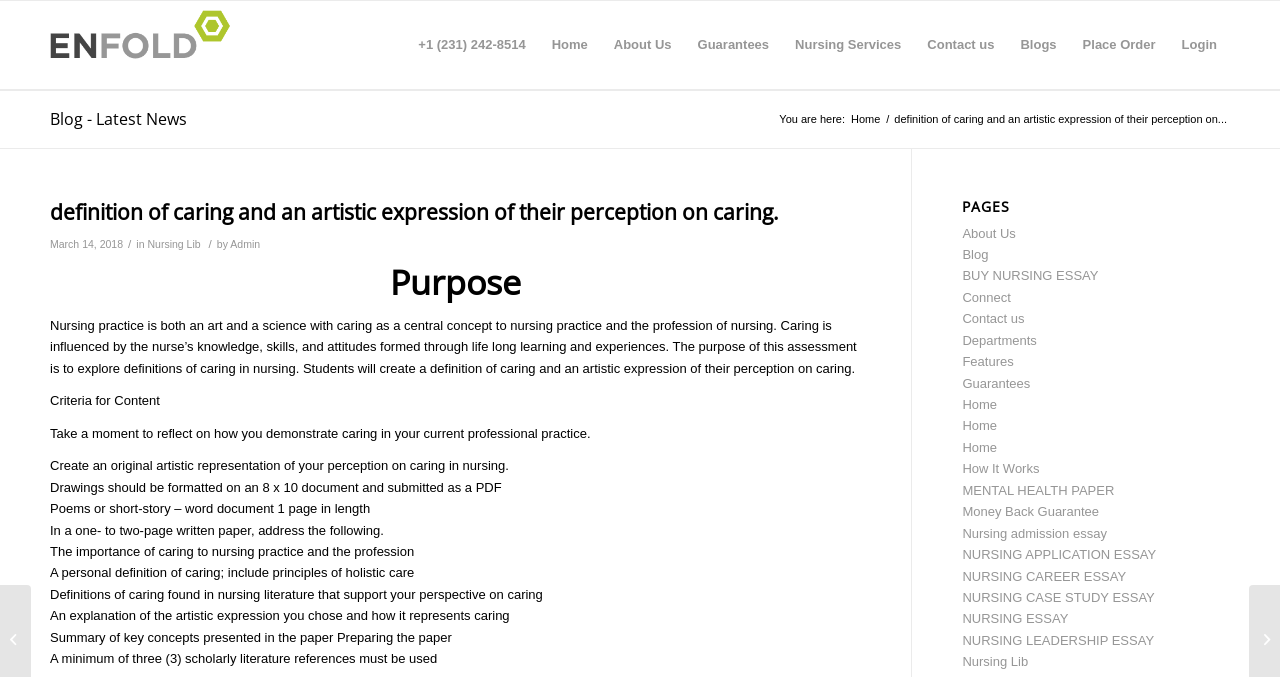What is the purpose of this assessment?
Can you provide a detailed and comprehensive answer to the question?

I found the purpose of this assessment by reading the text under the heading 'Purpose'. It states that the purpose is to explore definitions of caring in nursing, and it also provides more details about what students need to do to complete the assessment.